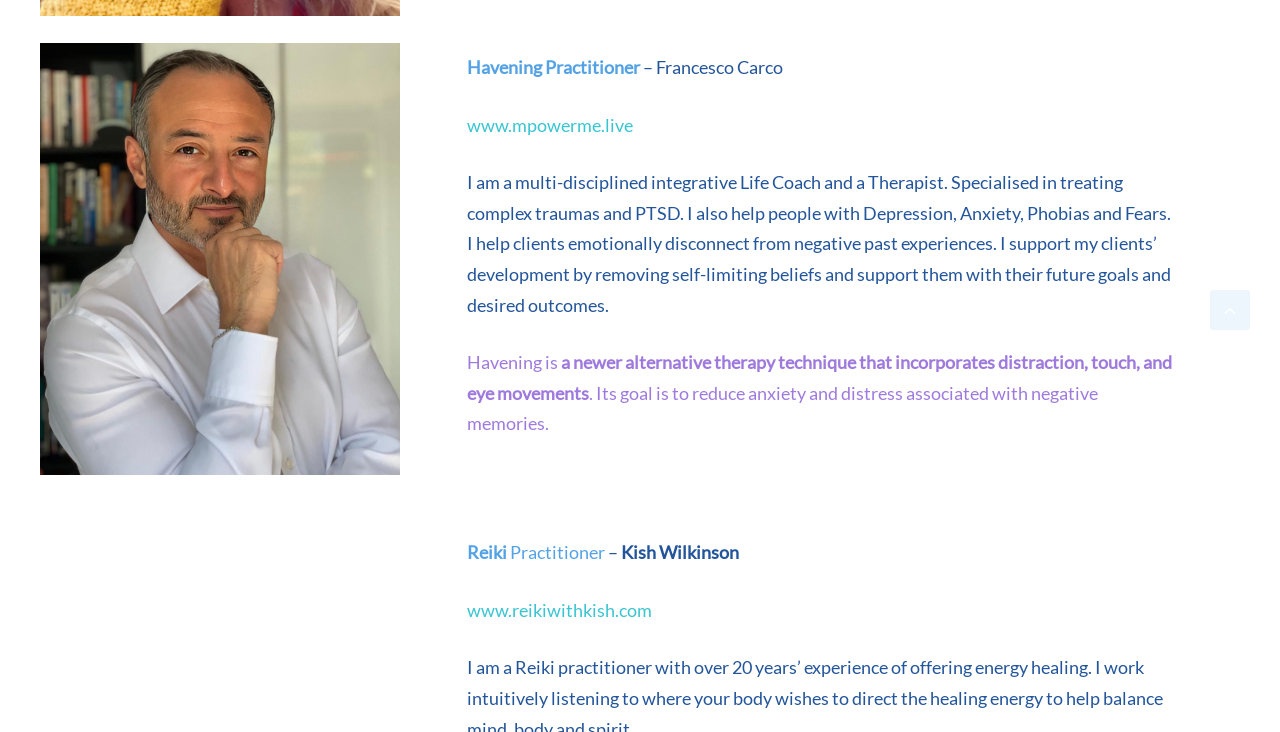Analyze the image and deliver a detailed answer to the question: What is the profession of Francesco Carco?

From the webpage, we can see that Francesco Carco is a multi-disciplined integrative Life Coach and a Therapist, as mentioned in the text 'I am a multi-disciplined integrative Life Coach and a Therapist.'